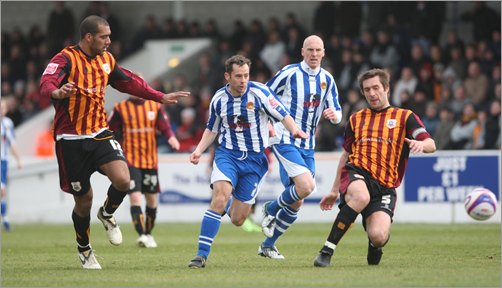Answer the following query concisely with a single word or phrase:
What is the score of the match?

1-1